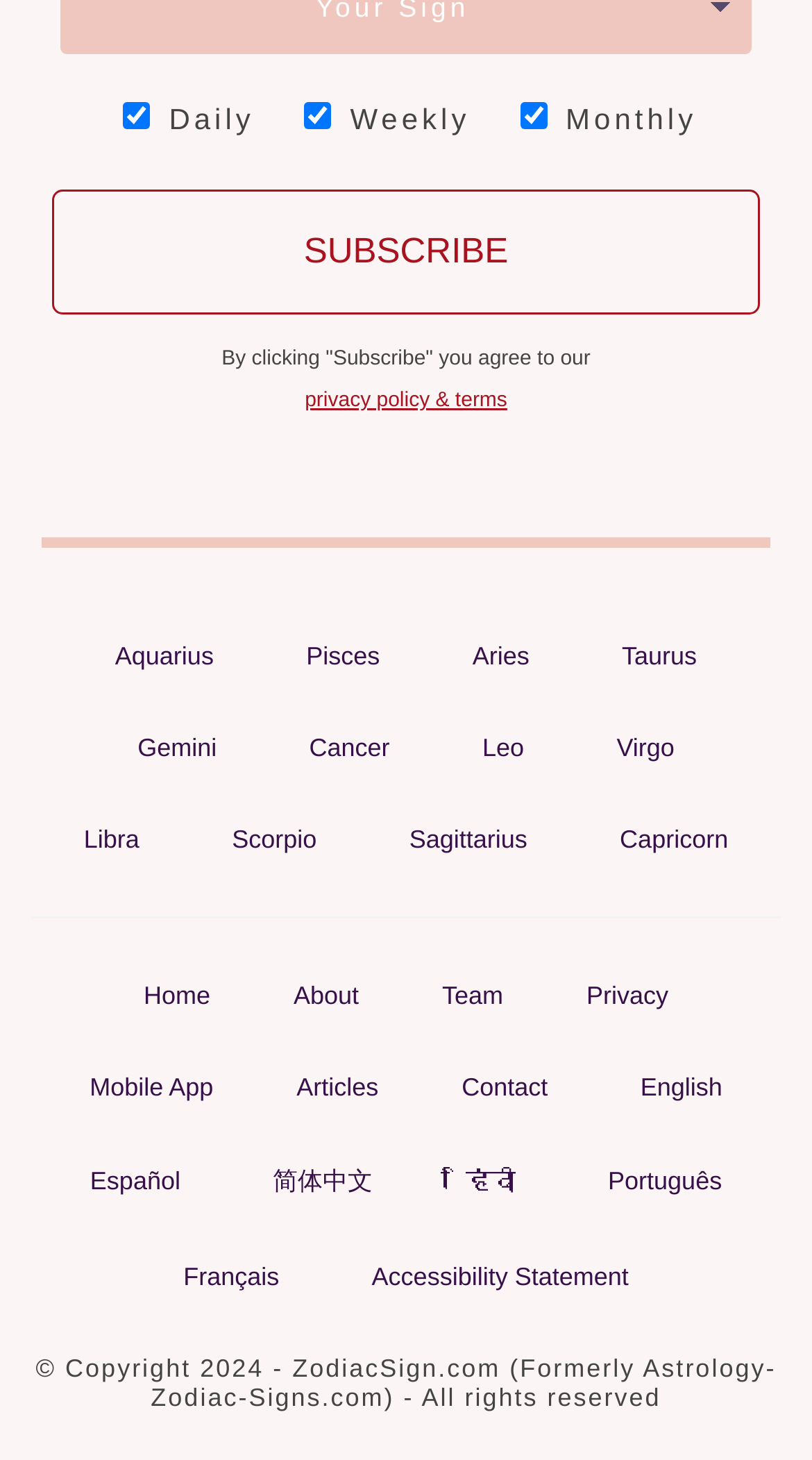Provide the bounding box coordinates of the HTML element described as: "privacy policy & terms". The bounding box coordinates should be four float numbers between 0 and 1, i.e., [left, top, right, bottom].

[0.286, 0.247, 0.714, 0.29]